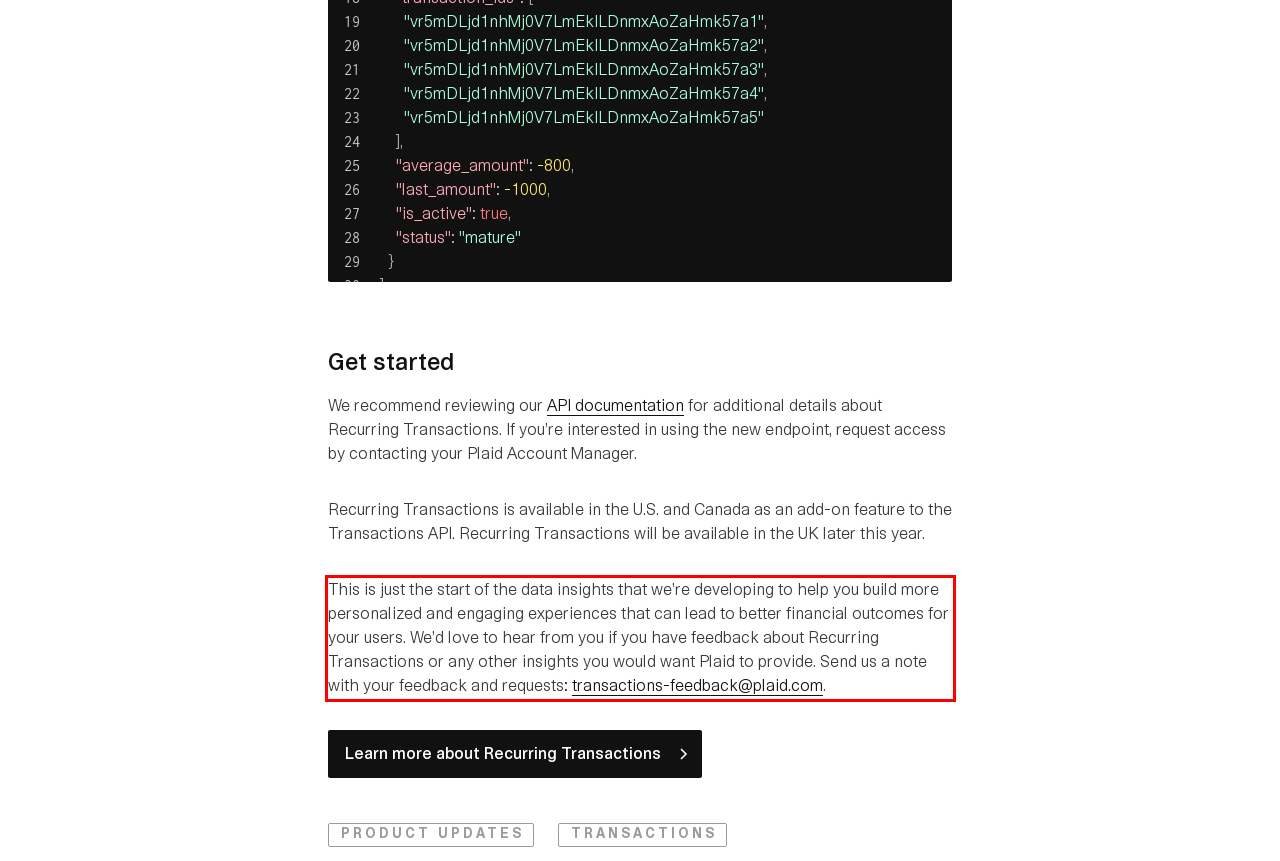Observe the screenshot of the webpage that includes a red rectangle bounding box. Conduct OCR on the content inside this red bounding box and generate the text.

This is just the start of the data insights that we’re developing to help you build more personalized and engaging experiences that can lead to better financial outcomes for your users. We’d love to hear from you if you have feedback about Recurring Transactions or any other insights you would want Plaid to provide. Send us a note with your feedback and requests: transactions-feedback@plaid.com.